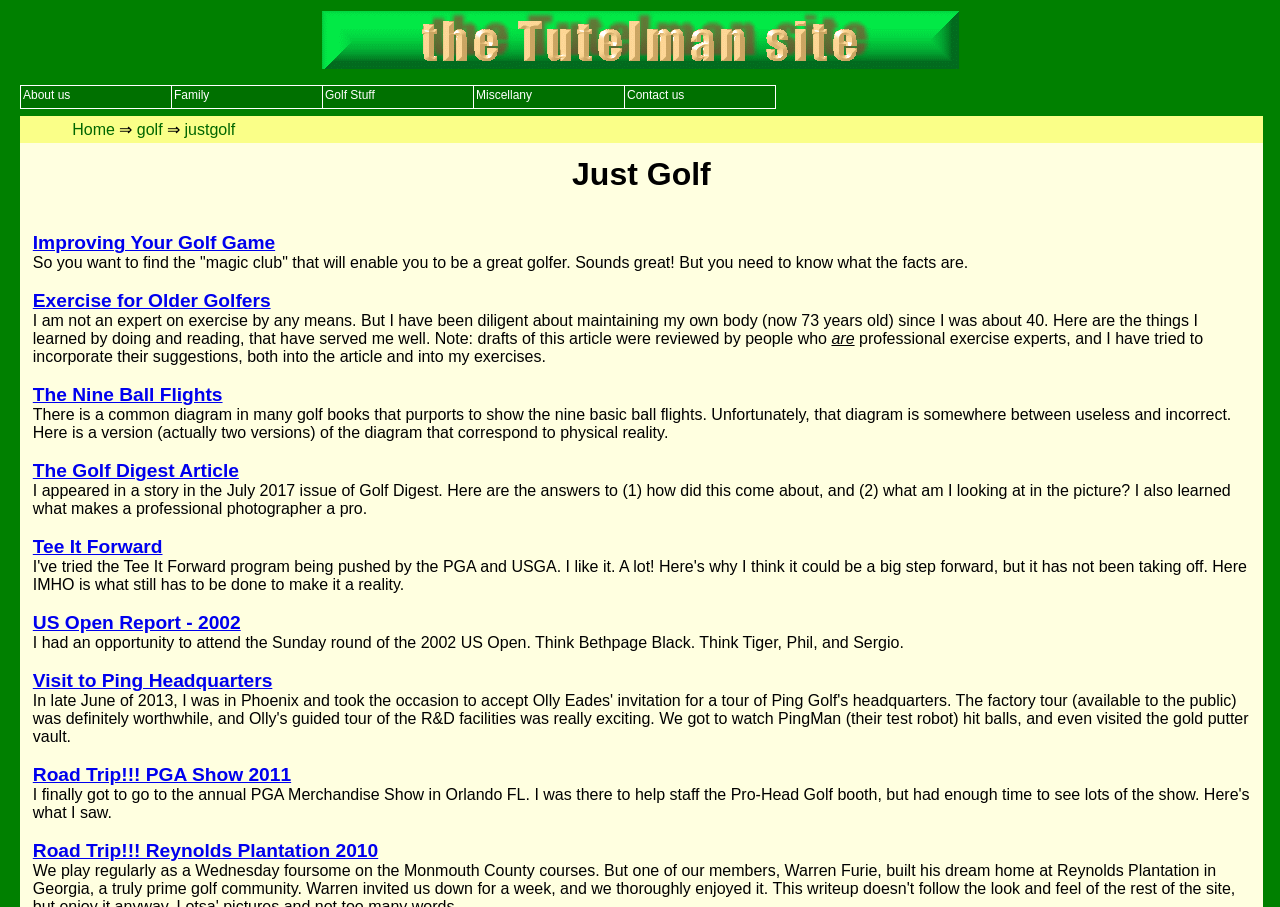Predict the bounding box coordinates of the area that should be clicked to accomplish the following instruction: "Check the 'The Nine Ball Flights' link". The bounding box coordinates should consist of four float numbers between 0 and 1, i.e., [left, top, right, bottom].

[0.026, 0.427, 0.174, 0.446]